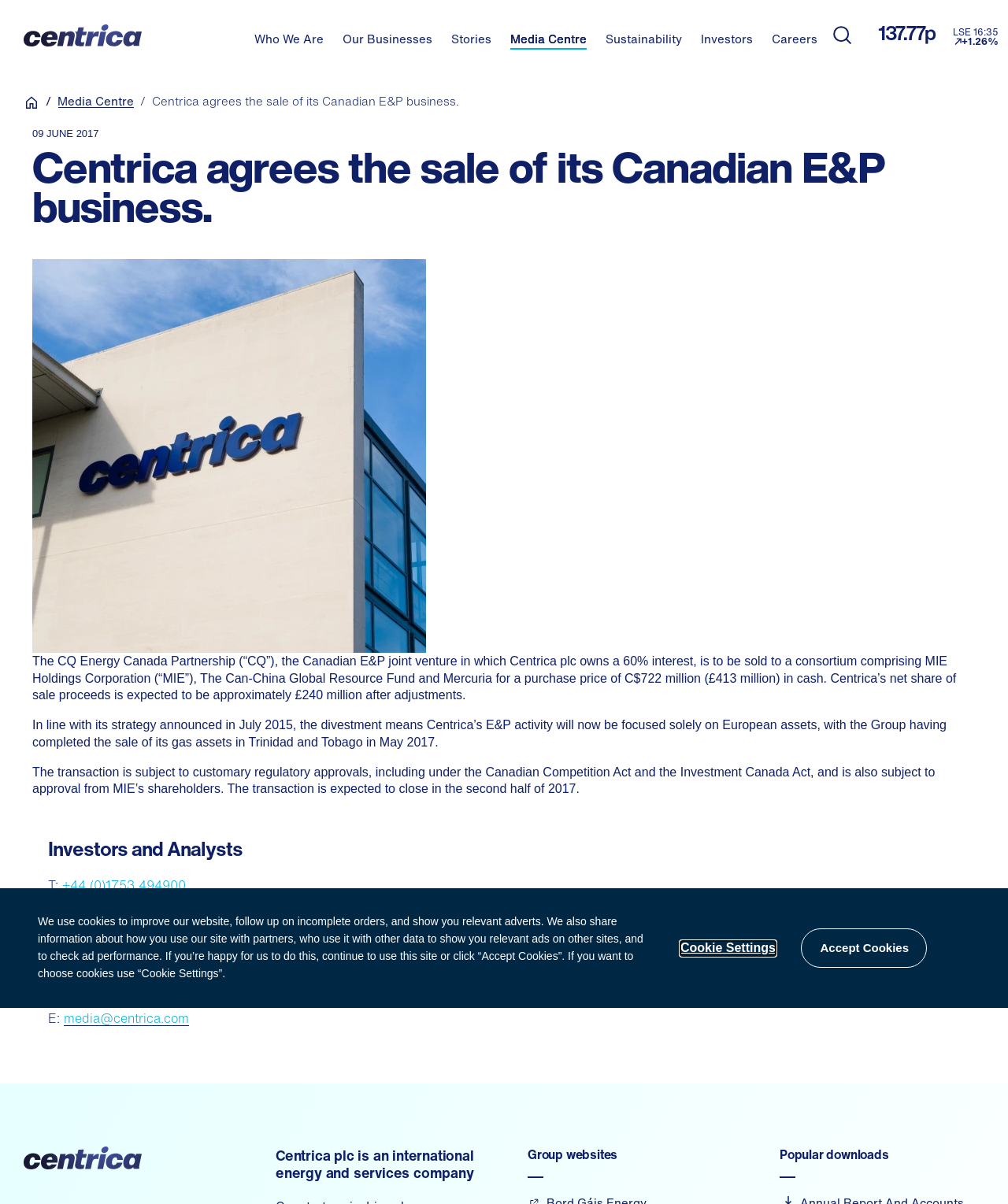Kindly determine the bounding box coordinates of the area that needs to be clicked to fulfill this instruction: "View Home".

[0.023, 0.079, 0.039, 0.092]